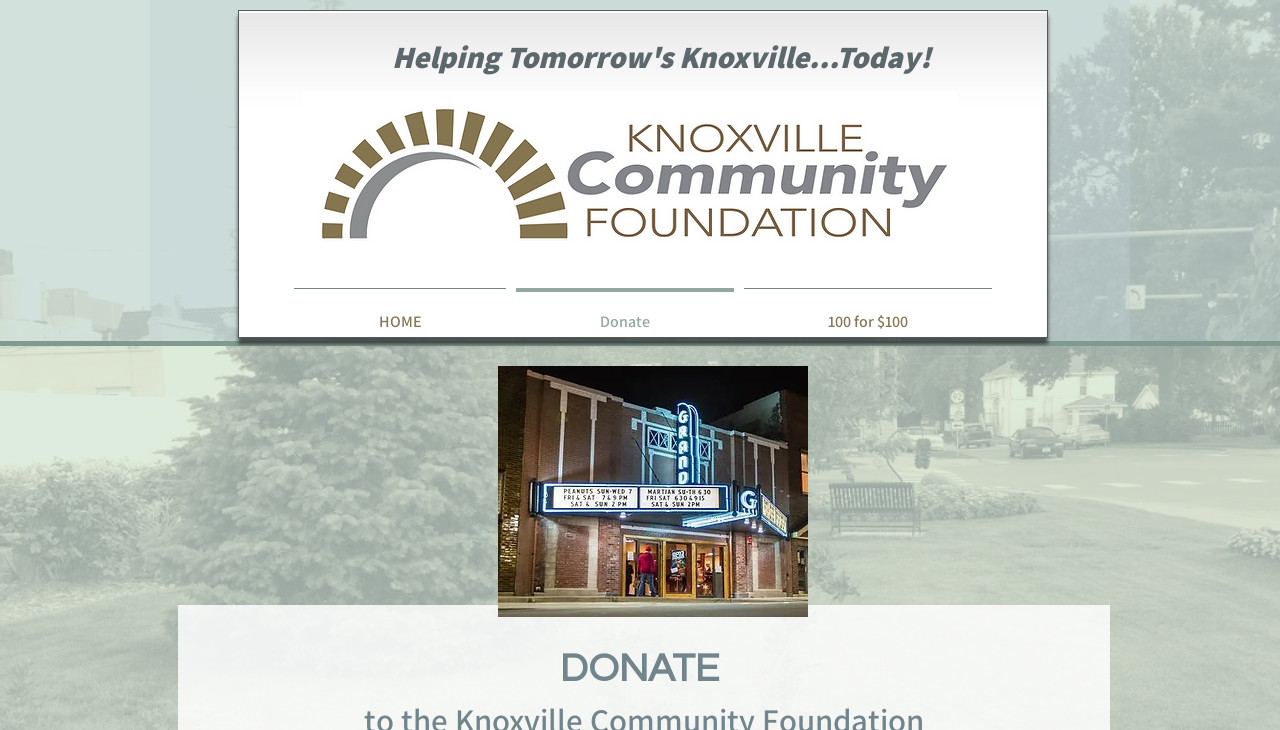Provide a brief response to the question below using a single word or phrase: 
How many navigation links are there?

3